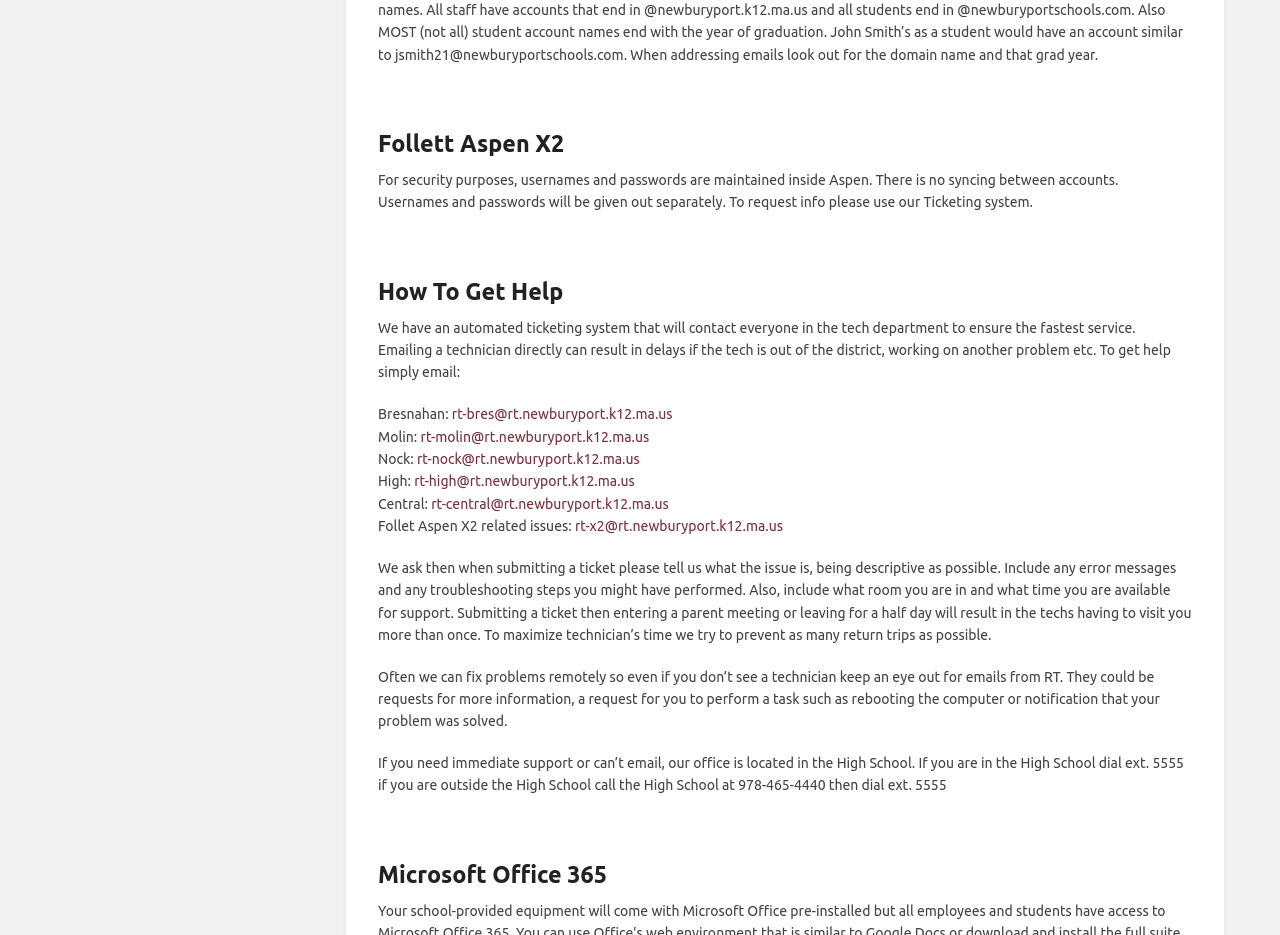Provide a single word or phrase to answer the given question: 
Where is the office located for immediate support?

High School